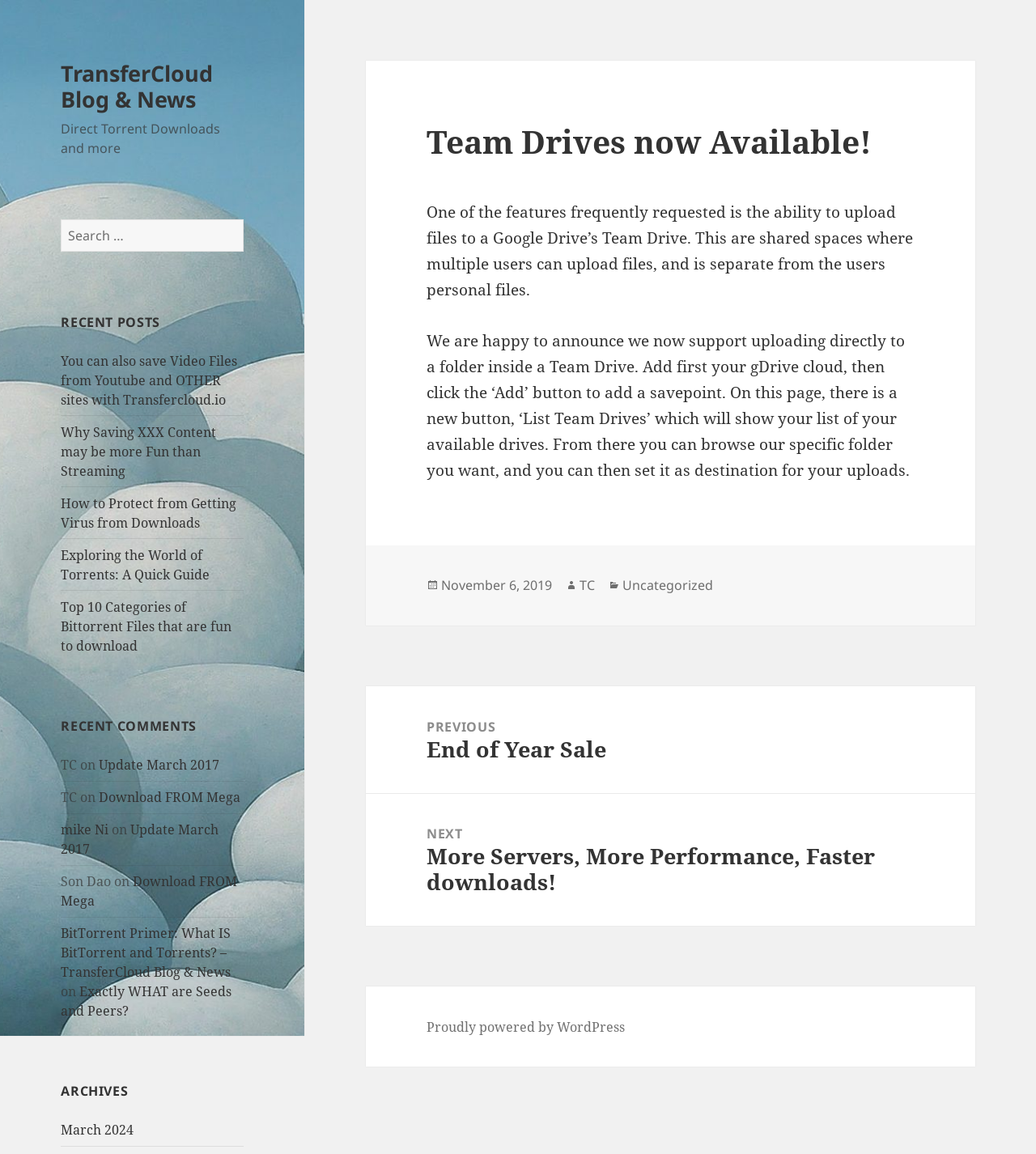Please identify the bounding box coordinates of the region to click in order to complete the given instruction: "Check recent comments". The coordinates should be four float numbers between 0 and 1, i.e., [left, top, right, bottom].

[0.059, 0.621, 0.235, 0.638]